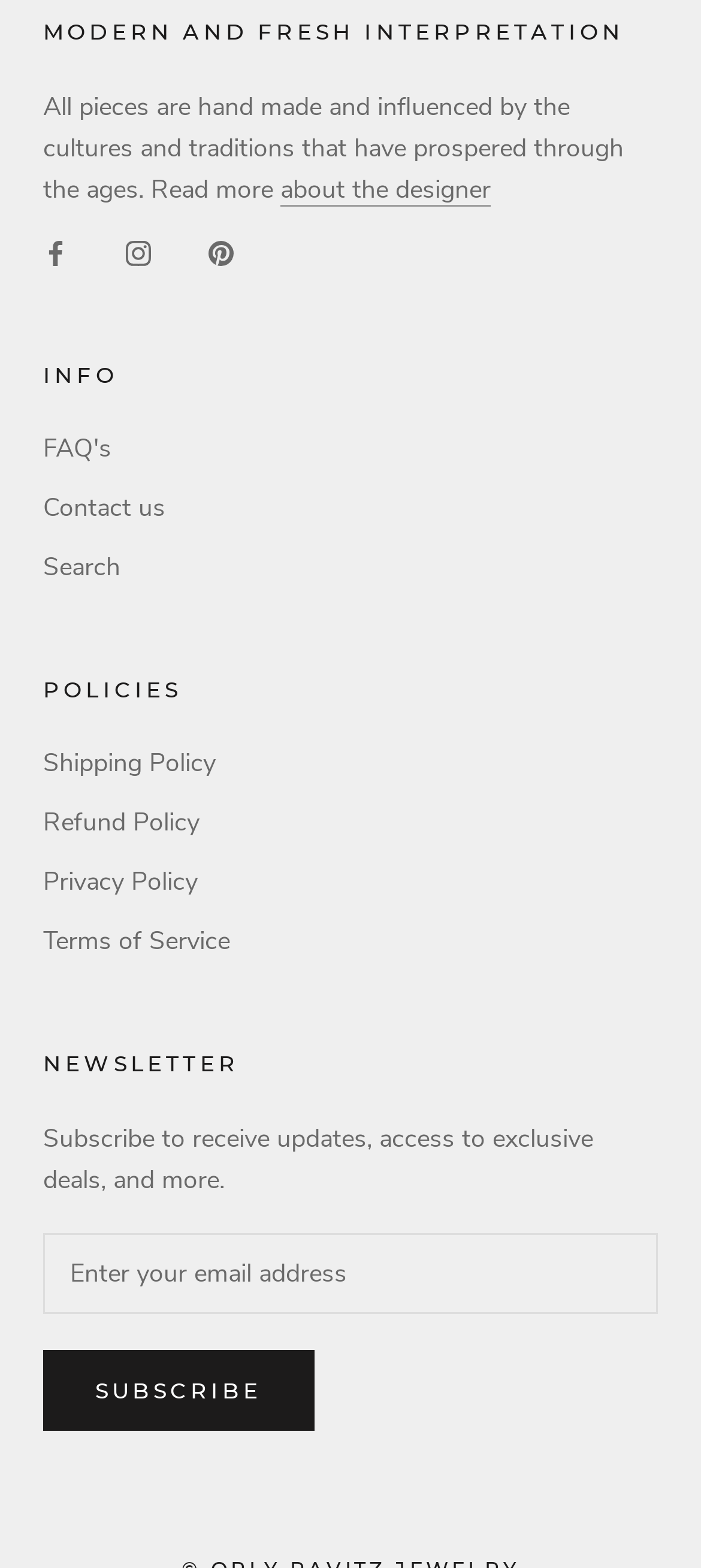Locate the bounding box of the UI element described in the following text: "aria-label="Facebook"".

[0.062, 0.147, 0.097, 0.173]